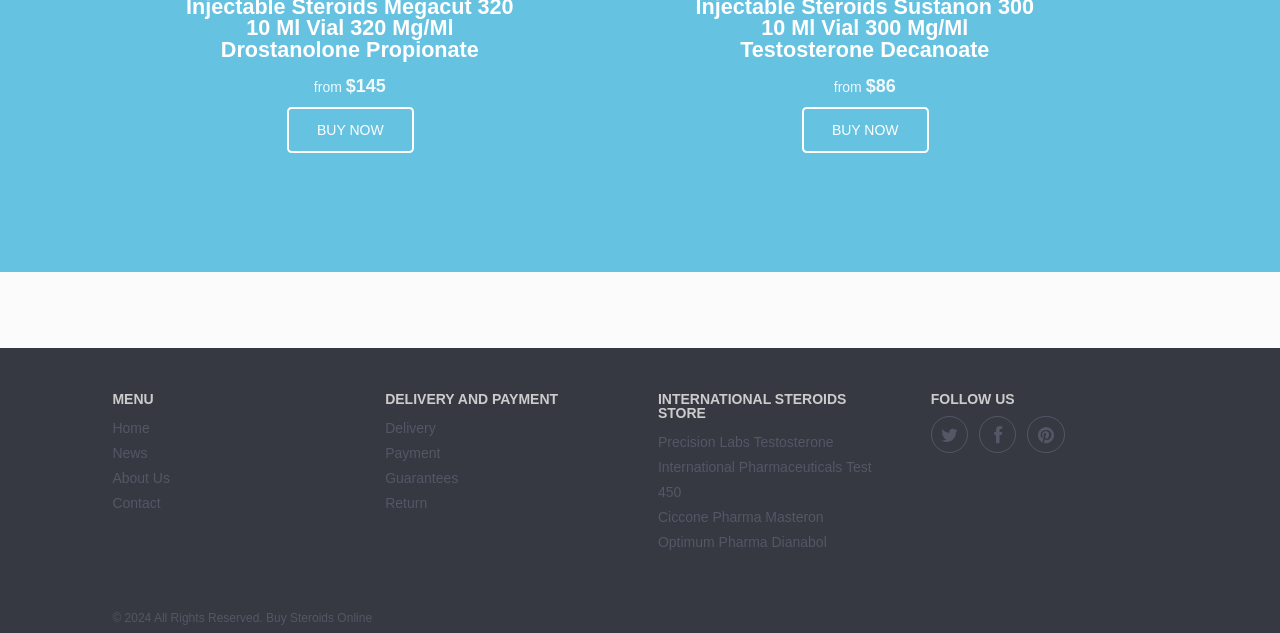What is the symbol of the first social media link?
Please provide a single word or phrase answer based on the image.

